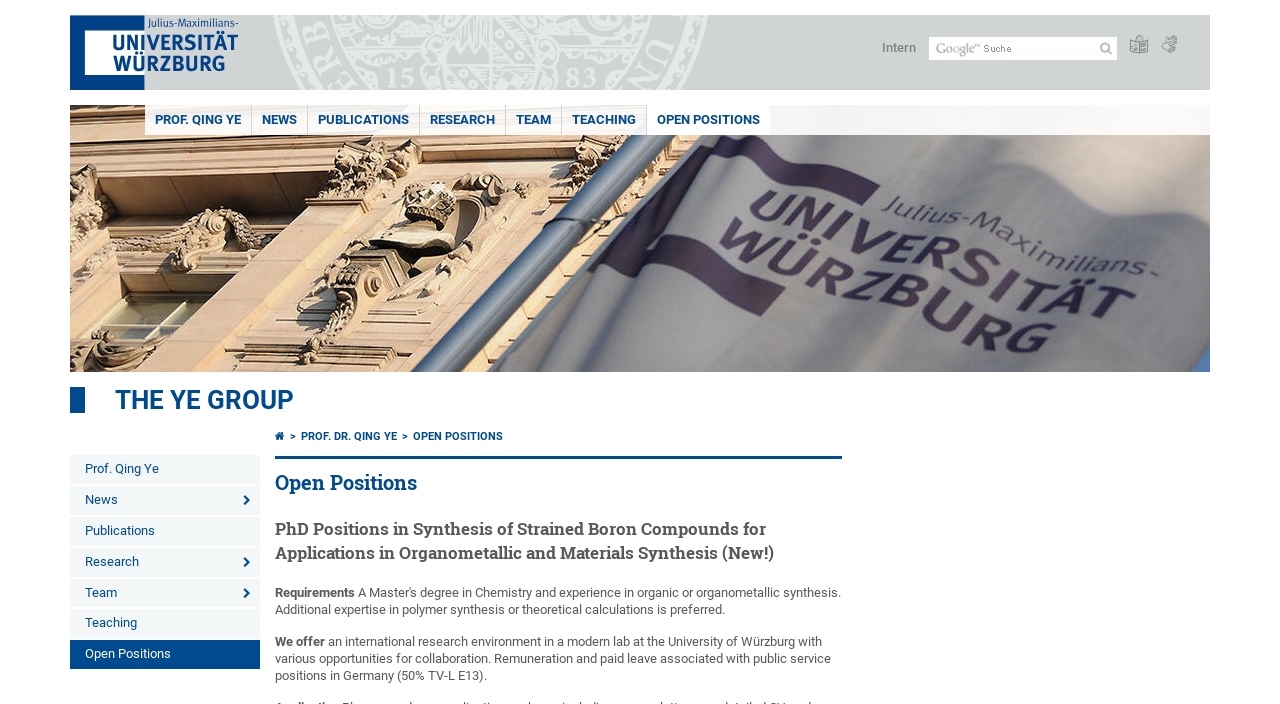Highlight the bounding box coordinates of the region I should click on to meet the following instruction: "view news".

[0.197, 0.149, 0.24, 0.192]